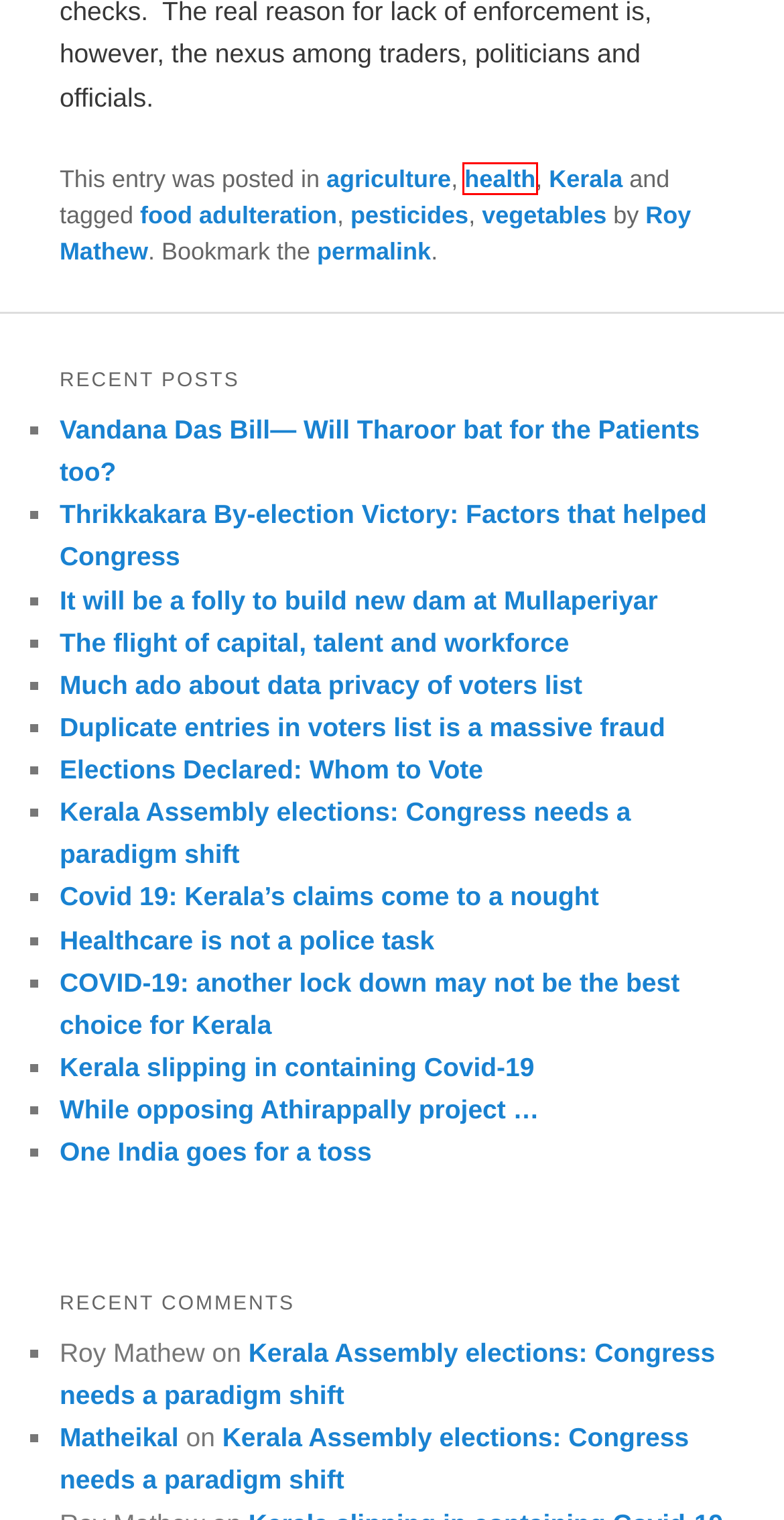You are given a screenshot of a webpage within which there is a red rectangle bounding box. Please choose the best webpage description that matches the new webpage after clicking the selected element in the bounding box. Here are the options:
A. health | Expert Eyes
B. Much ado about data privacy of voters list | Expert Eyes
C. vegetables | Expert Eyes
D. While opposing Athirappally project … | Expert Eyes
E. Kerala Assembly elections: Congress needs a paradigm shift | Expert Eyes
F. pesticides | Expert Eyes
G. Elections Declared: Whom to Vote | Expert Eyes
H. Vandana Das Bill— Will Tharoor bat for the Patients too? | Expert Eyes

A